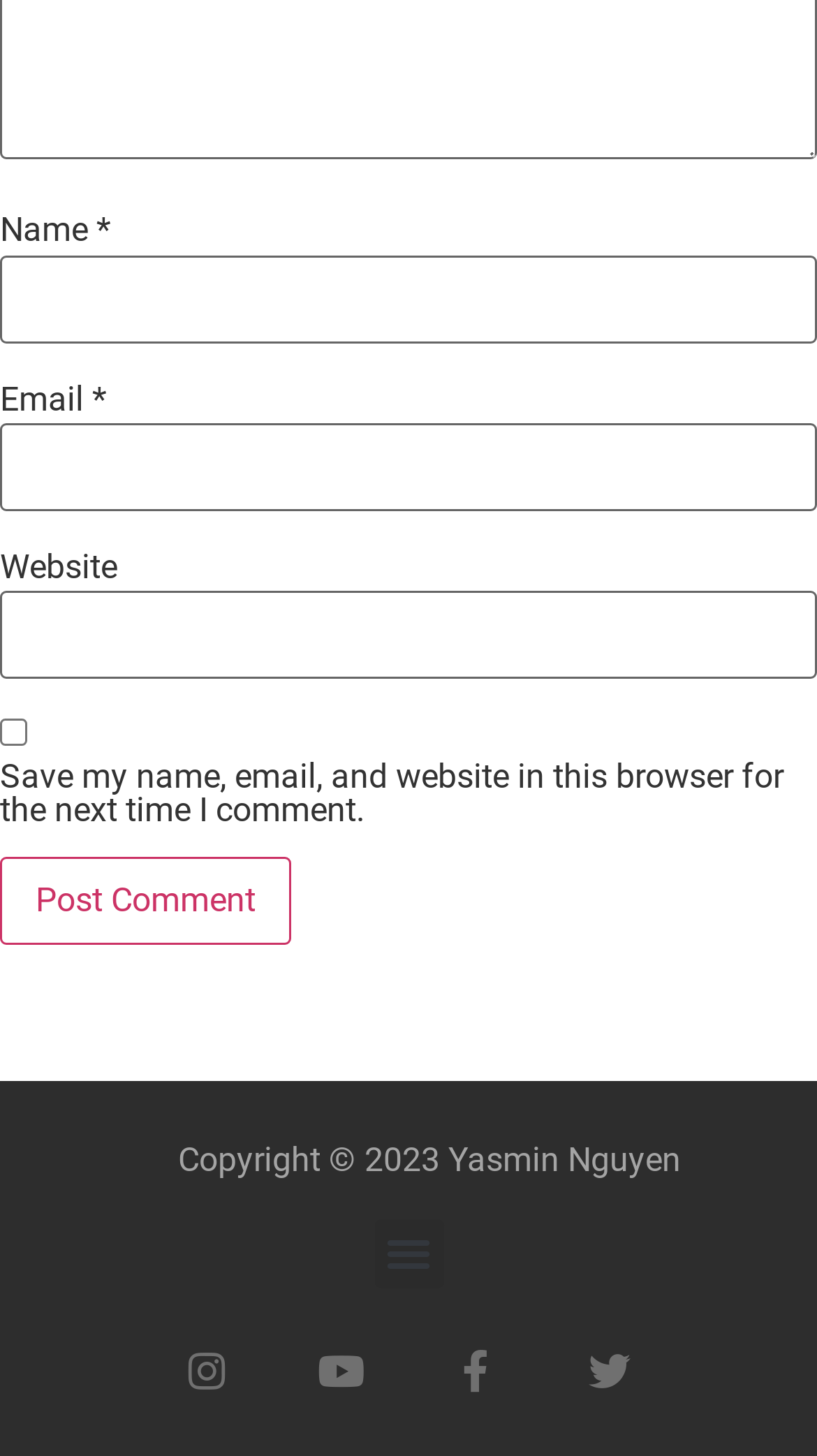Please determine the bounding box coordinates of the element's region to click for the following instruction: "view screenshot 286".

None